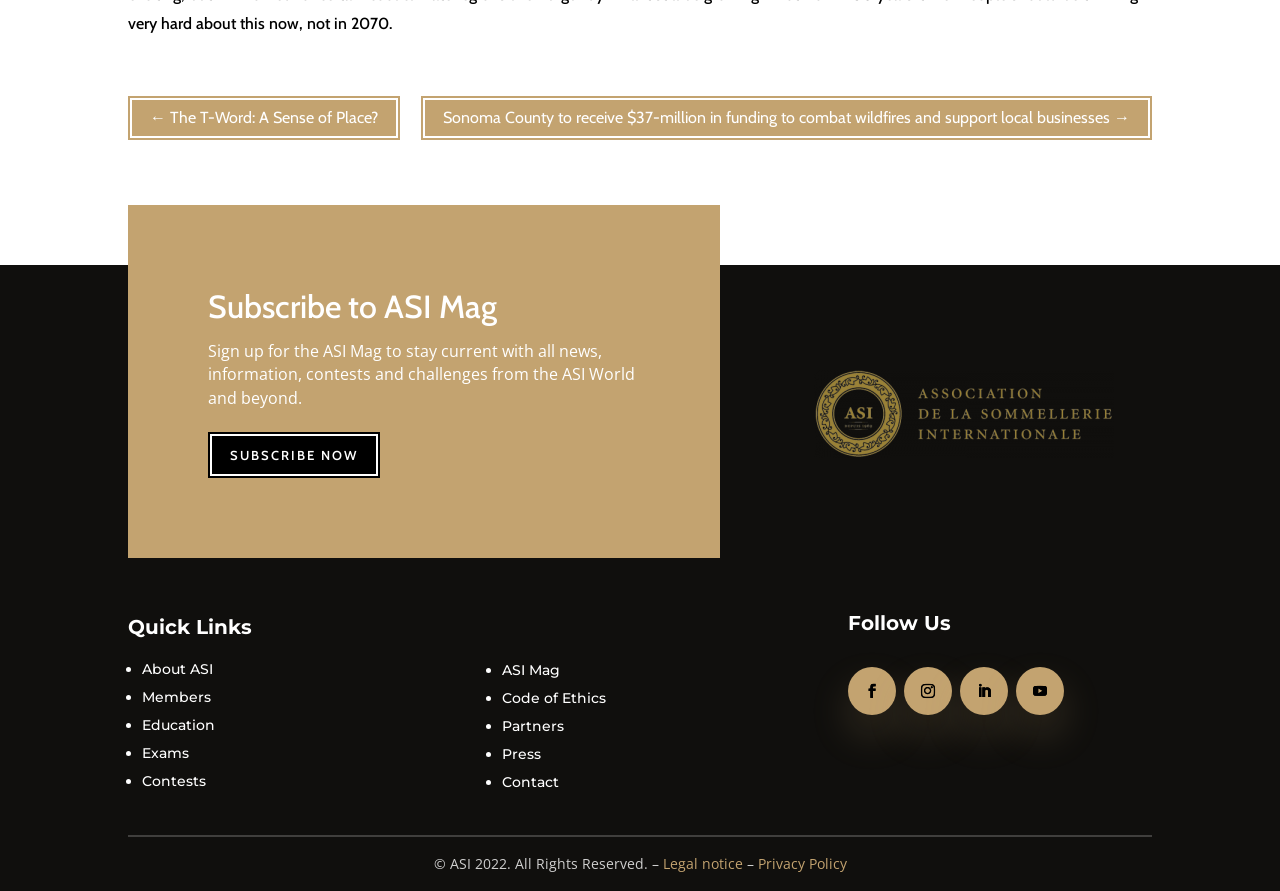What is the meaning of the icons in the 'Follow Us' section?
Give a thorough and detailed response to the question.

The 'Follow Us' section is located at the bottom of the webpage and contains four links with icons. The icons are not explicitly labeled, but they resemble common social media logos. This suggests that these links are for following ASI on various social media platforms.